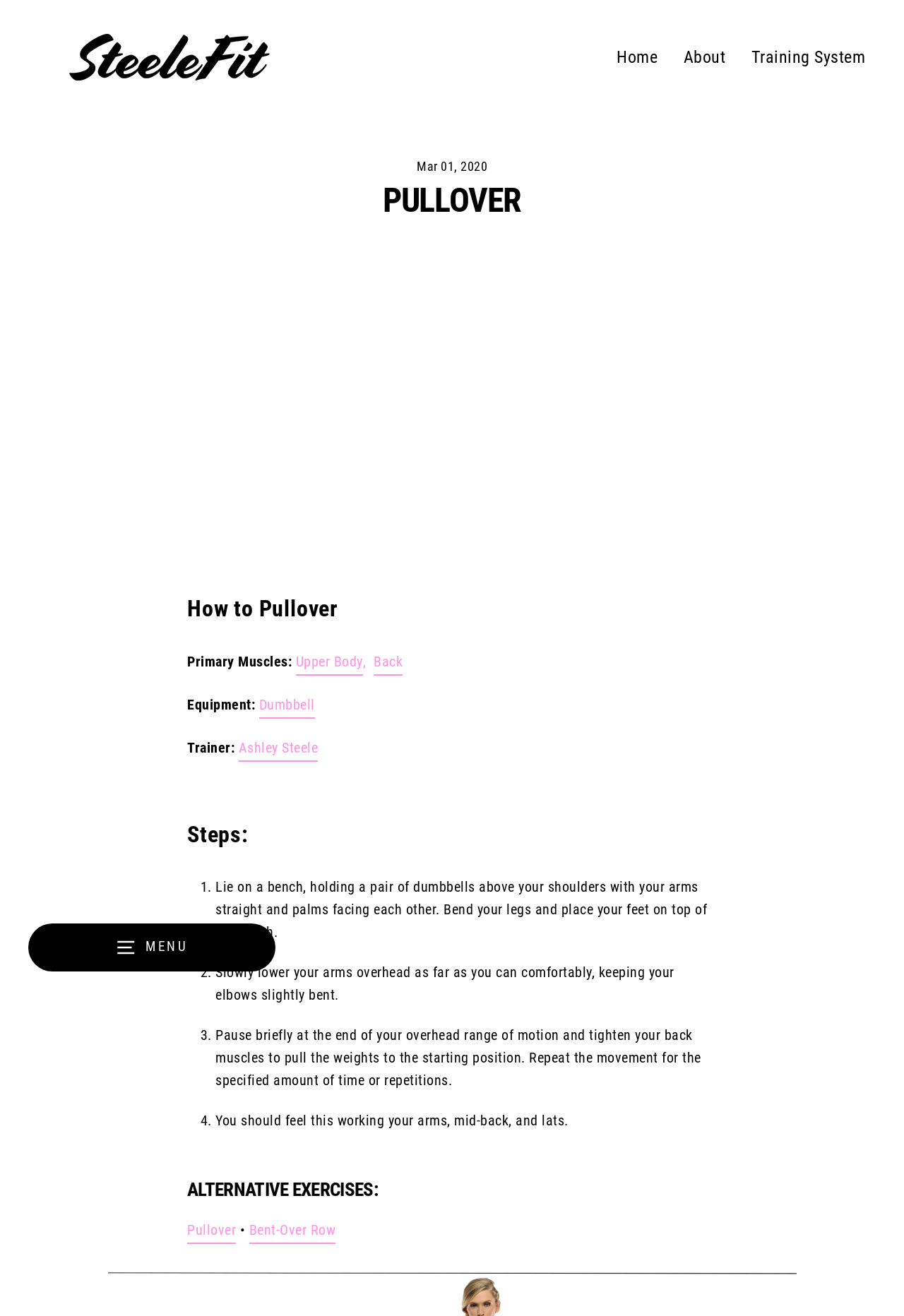Refer to the screenshot and give an in-depth answer to this question: What is the equipment required for the pullover exercise?

I found the answer by looking at the 'Equipment:' section, which lists 'Dumbbell' as the required equipment for the pullover exercise.